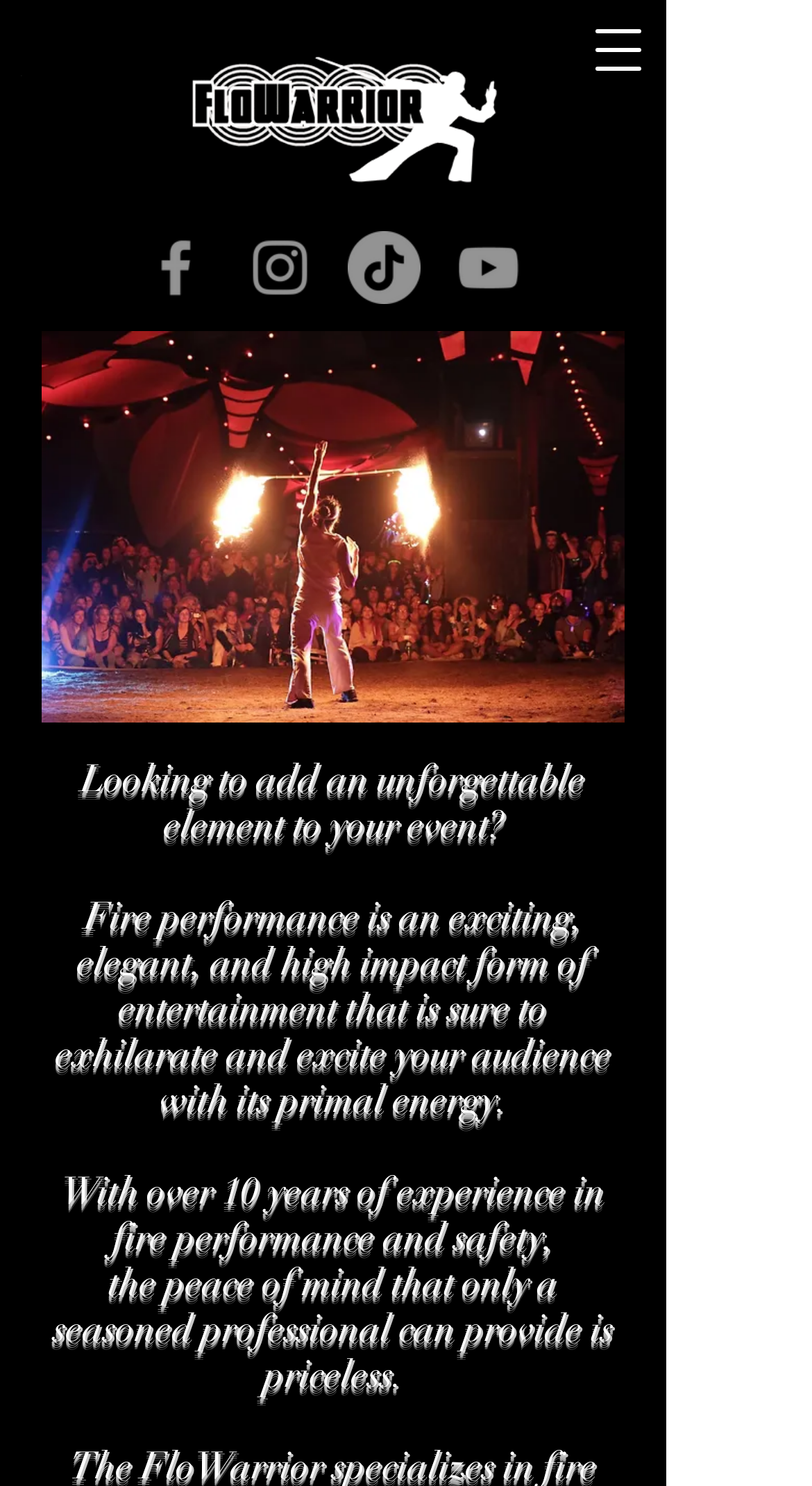Is the fire performer a professional?
Offer a detailed and full explanation in response to the question.

I read the static text element that mentions 'the peace of mind that only a seasoned professional can provide', which indicates that the fire performer is a professional.